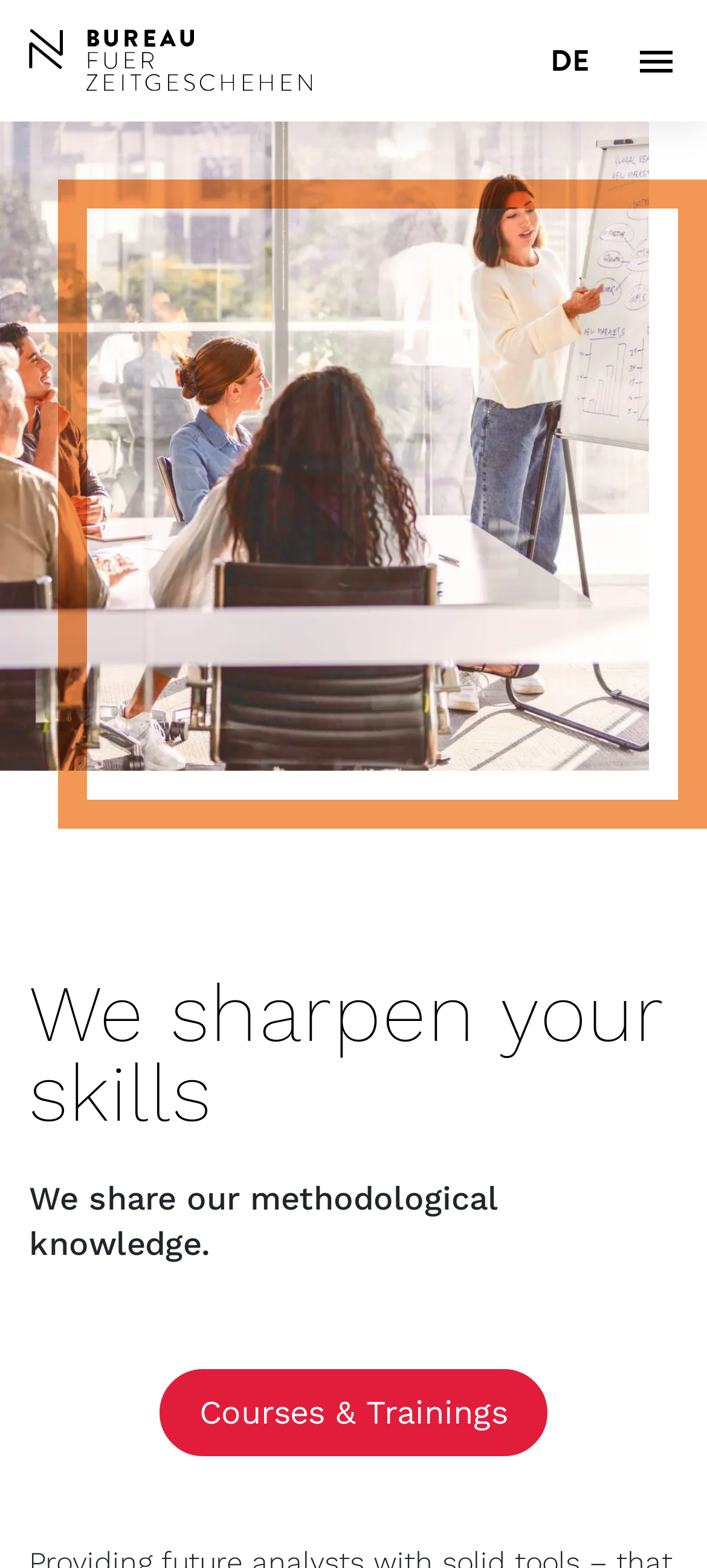Answer briefly with one word or phrase:
What is the main theme of the image at the top left corner?

Bureau fuer Zeitgeschehen